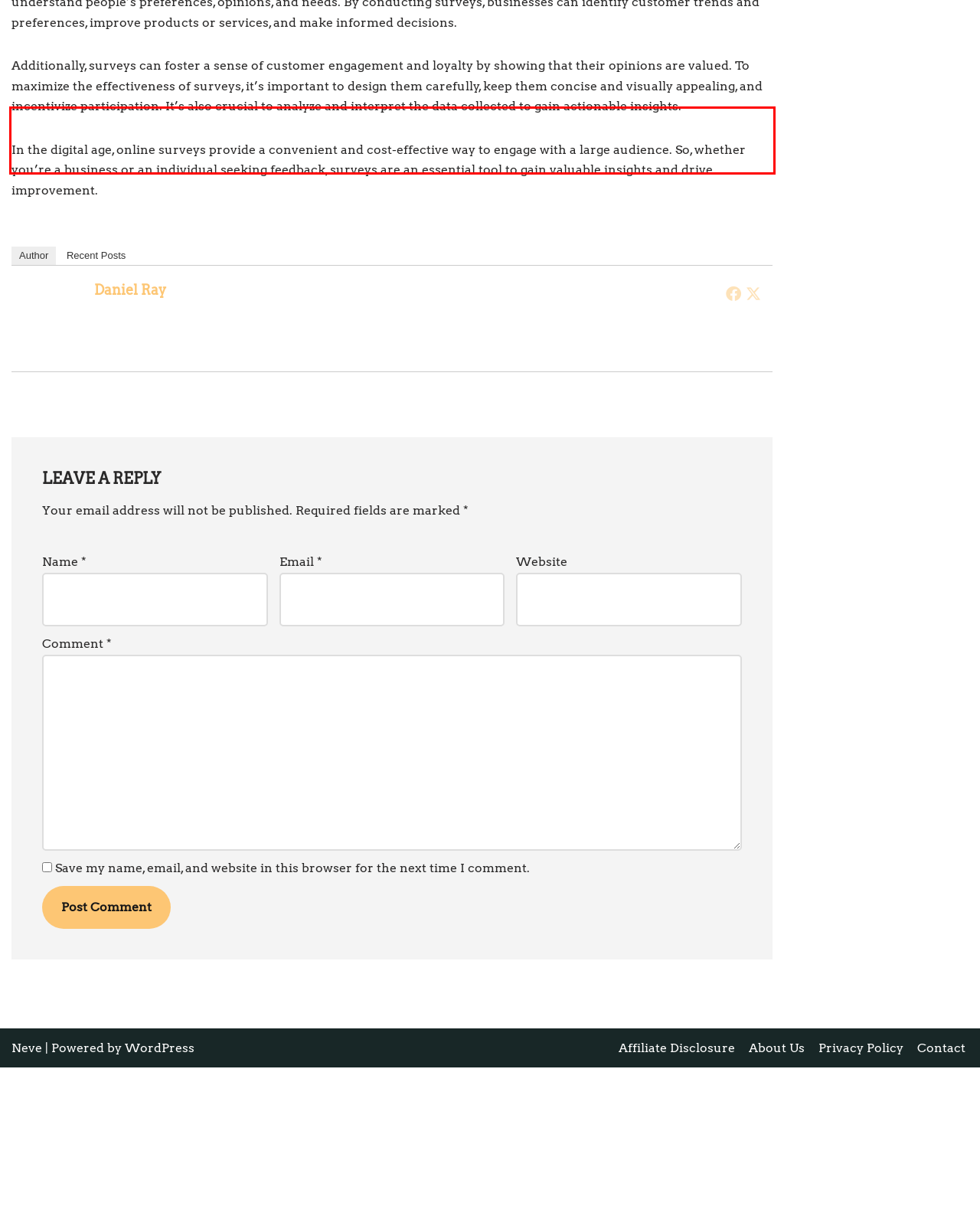Please analyze the screenshot of a webpage and extract the text content within the red bounding box using OCR.

To wrap up, surveys are an invaluable tool for gathering insights and feedback. They offer a unique opportunity to understand people’s preferences, opinions, and needs. By conducting surveys, businesses can identify customer trends and preferences, improve products or services, and make informed decisions.